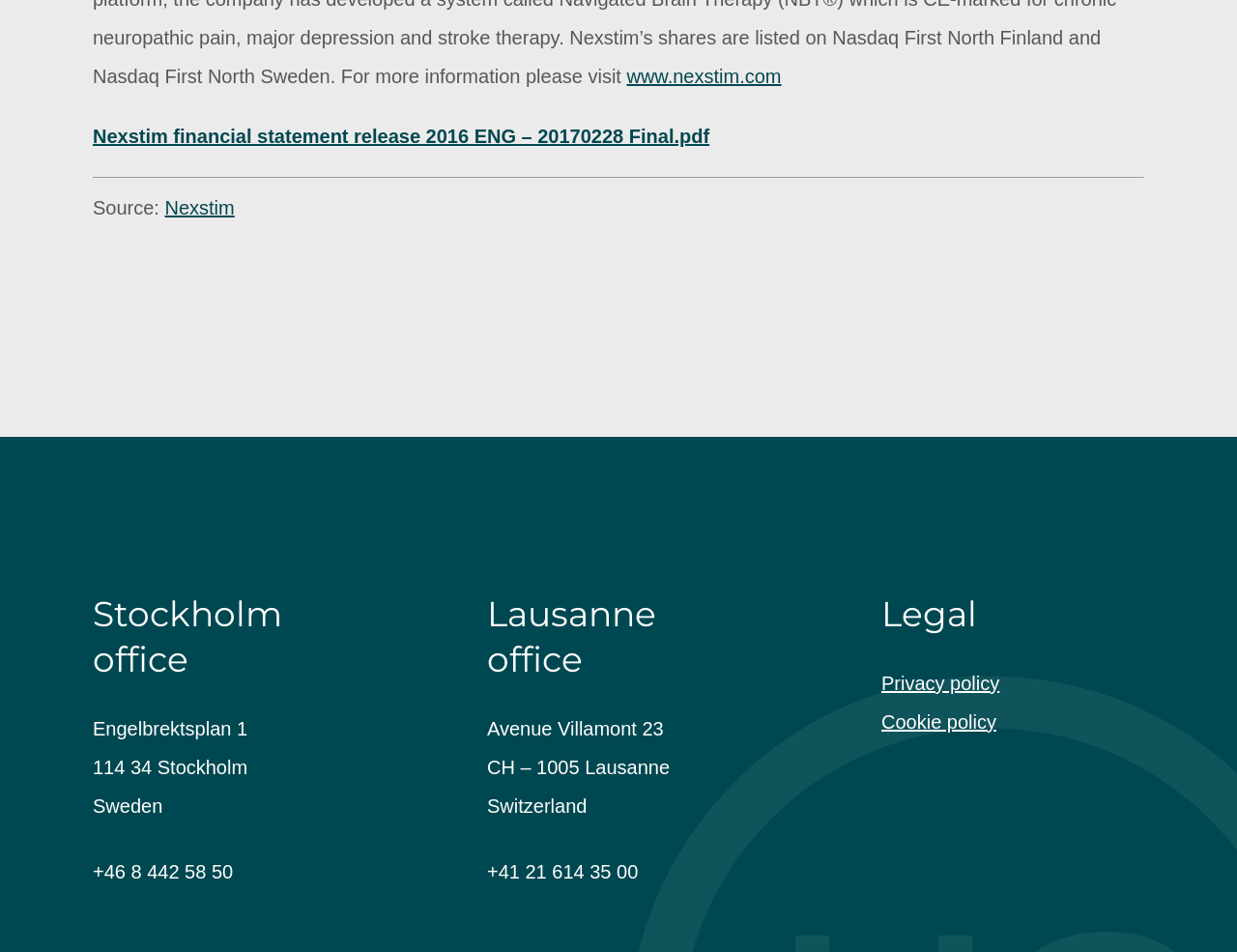What is the street address of the Nexstim office in Stockholm?
Refer to the screenshot and answer in one word or phrase.

Engelbrektsplan 1